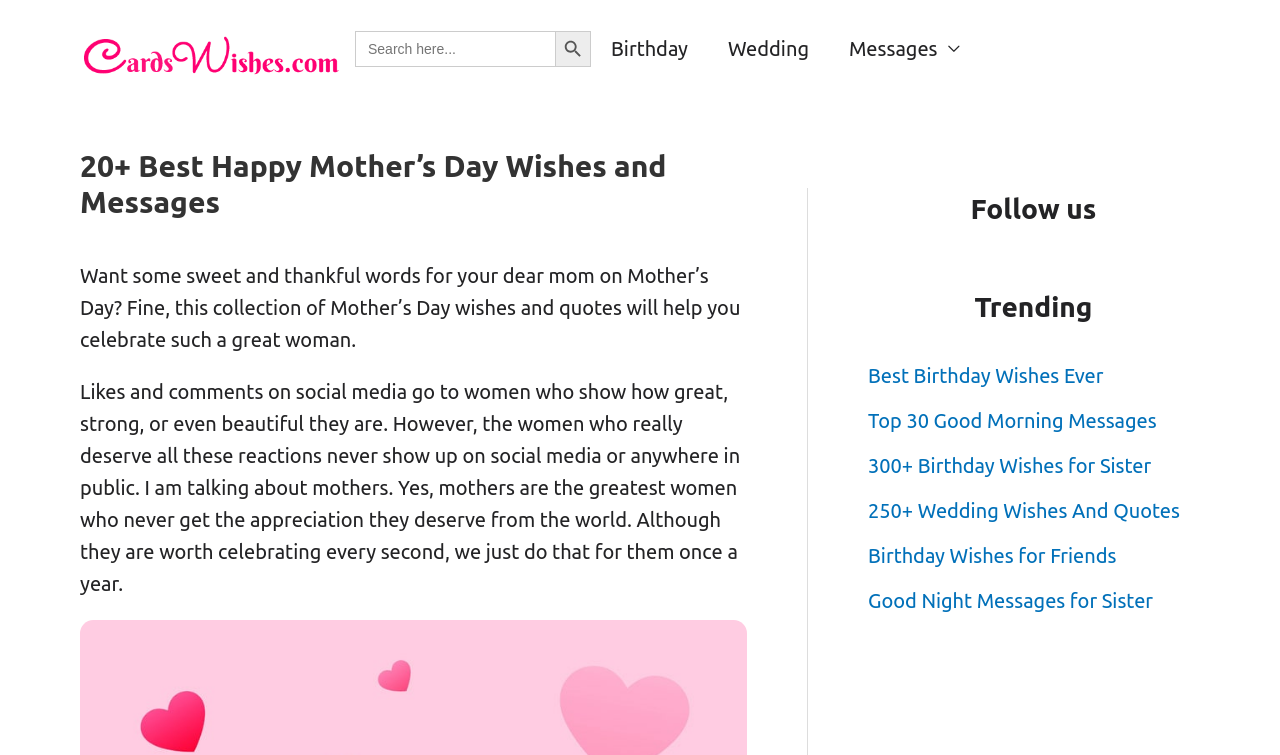Determine the main heading text of the webpage.

20+ Best Happy Mother’s Day Wishes and Messages